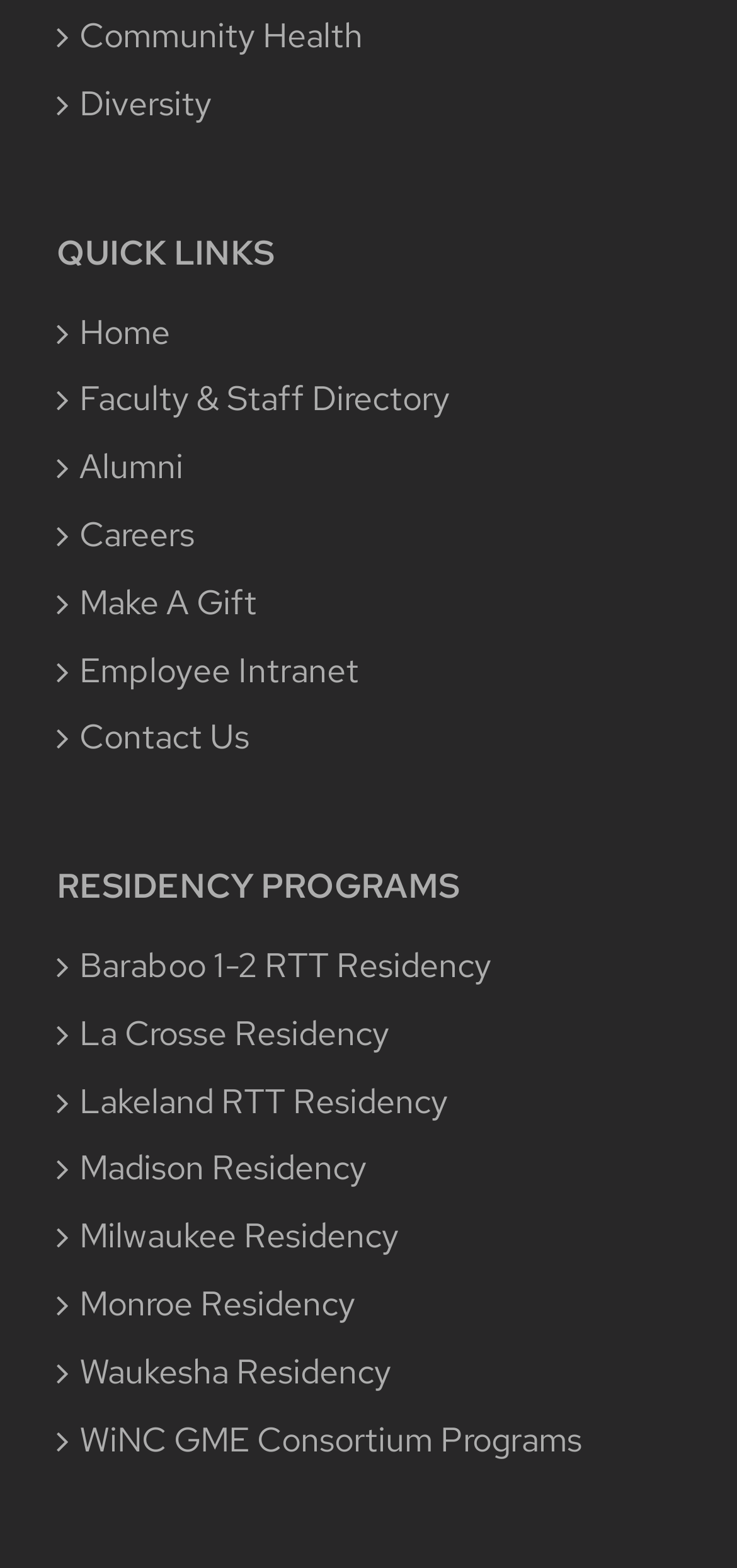Please examine the image and answer the question with a detailed explanation:
How many residency programs are listed?

I counted the number of links under the 'RESIDENCY PROGRAMS' heading and found that there are 9 residency programs listed, including 'Baraboo 1-2 RTT Residency', 'La Crosse Residency', and so on.